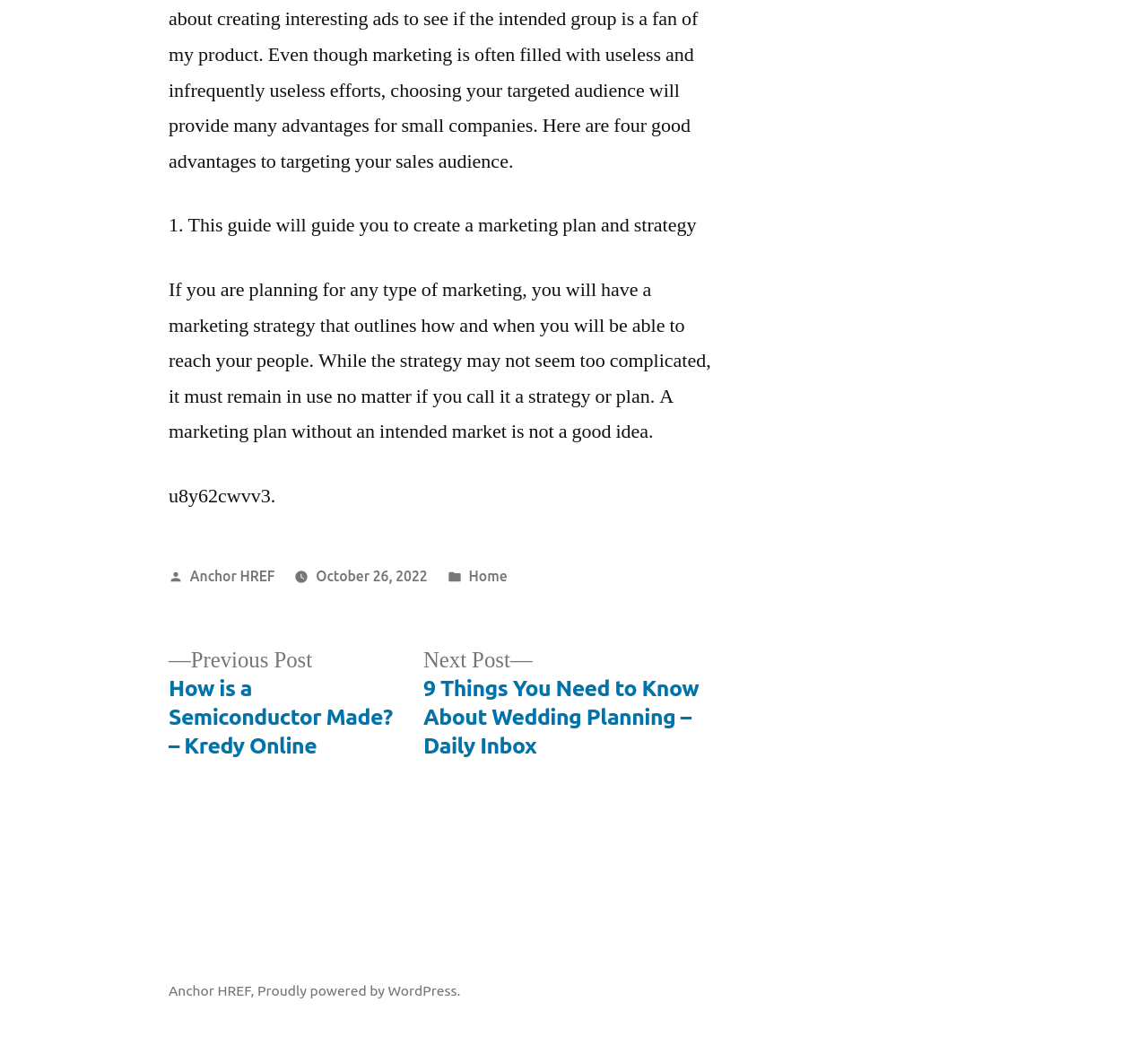What is the previous post about?
Using the image, answer in one word or phrase.

How is a Semiconductor Made?